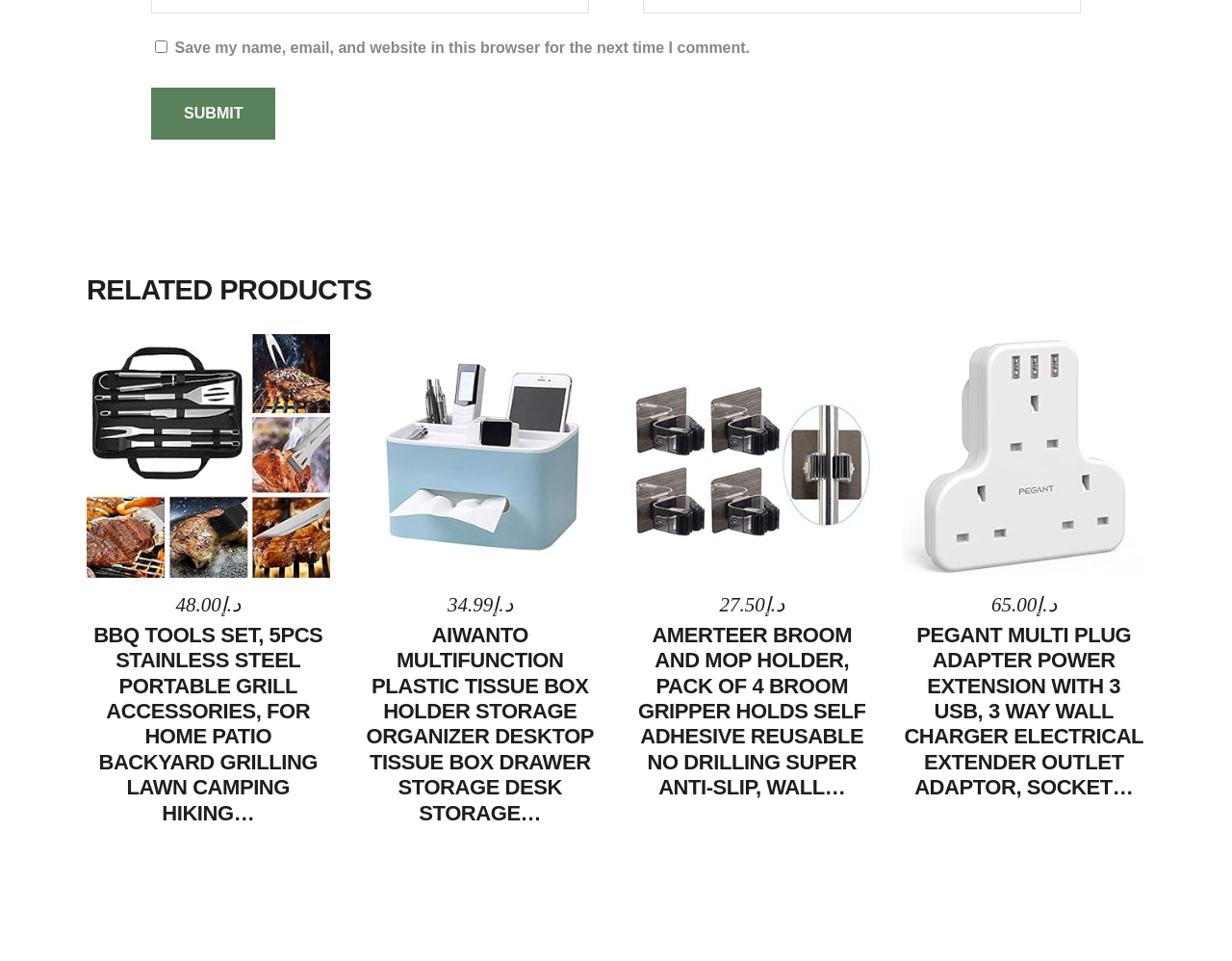Predict the bounding box for the UI component with the following description: "name="submit" value="Submit"".

[0.123, 0.091, 0.224, 0.145]